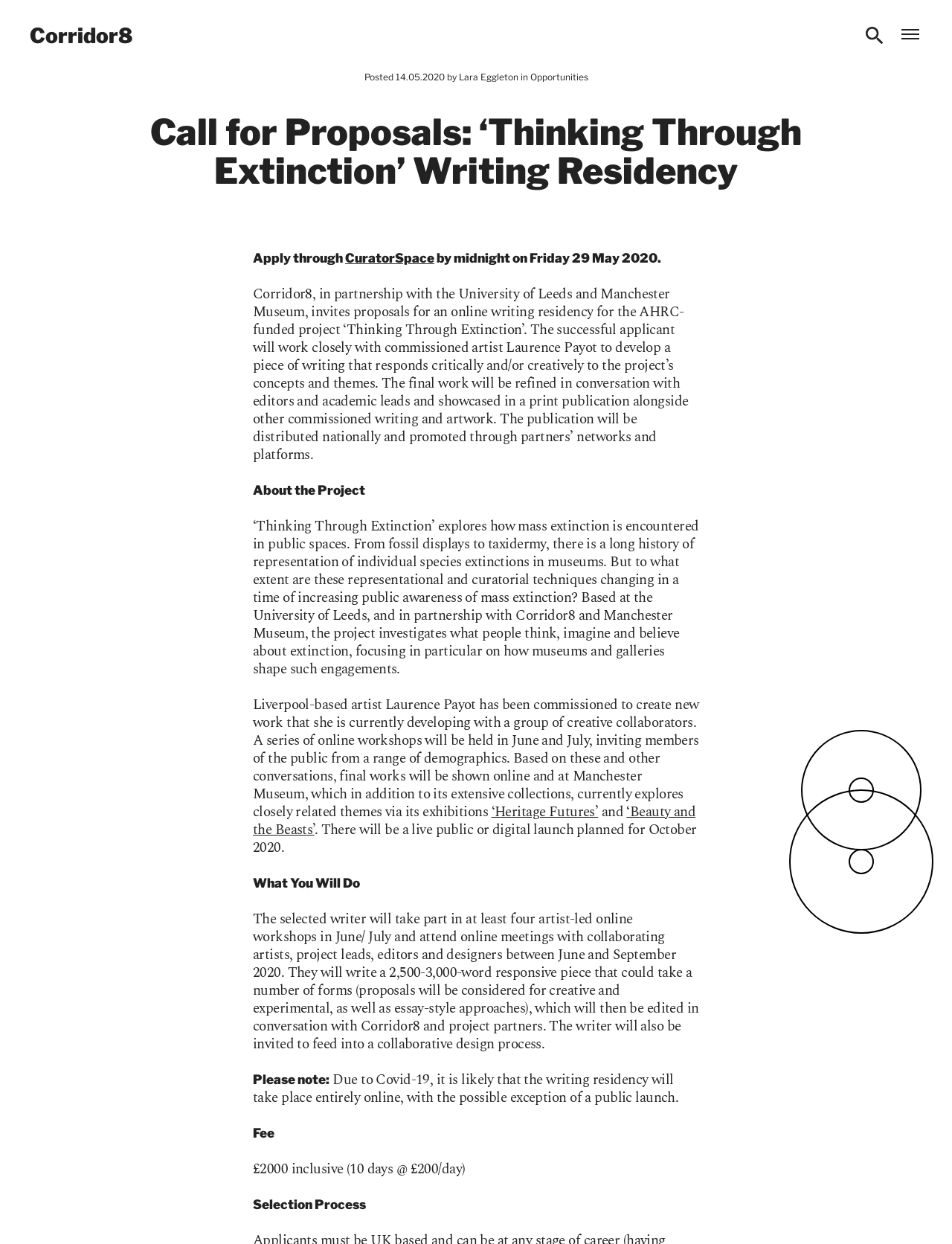Locate the bounding box coordinates of the area to click to fulfill this instruction: "Open the menu". The bounding box should be presented as four float numbers between 0 and 1, in the order [left, top, right, bottom].

[0.938, 0.014, 0.975, 0.043]